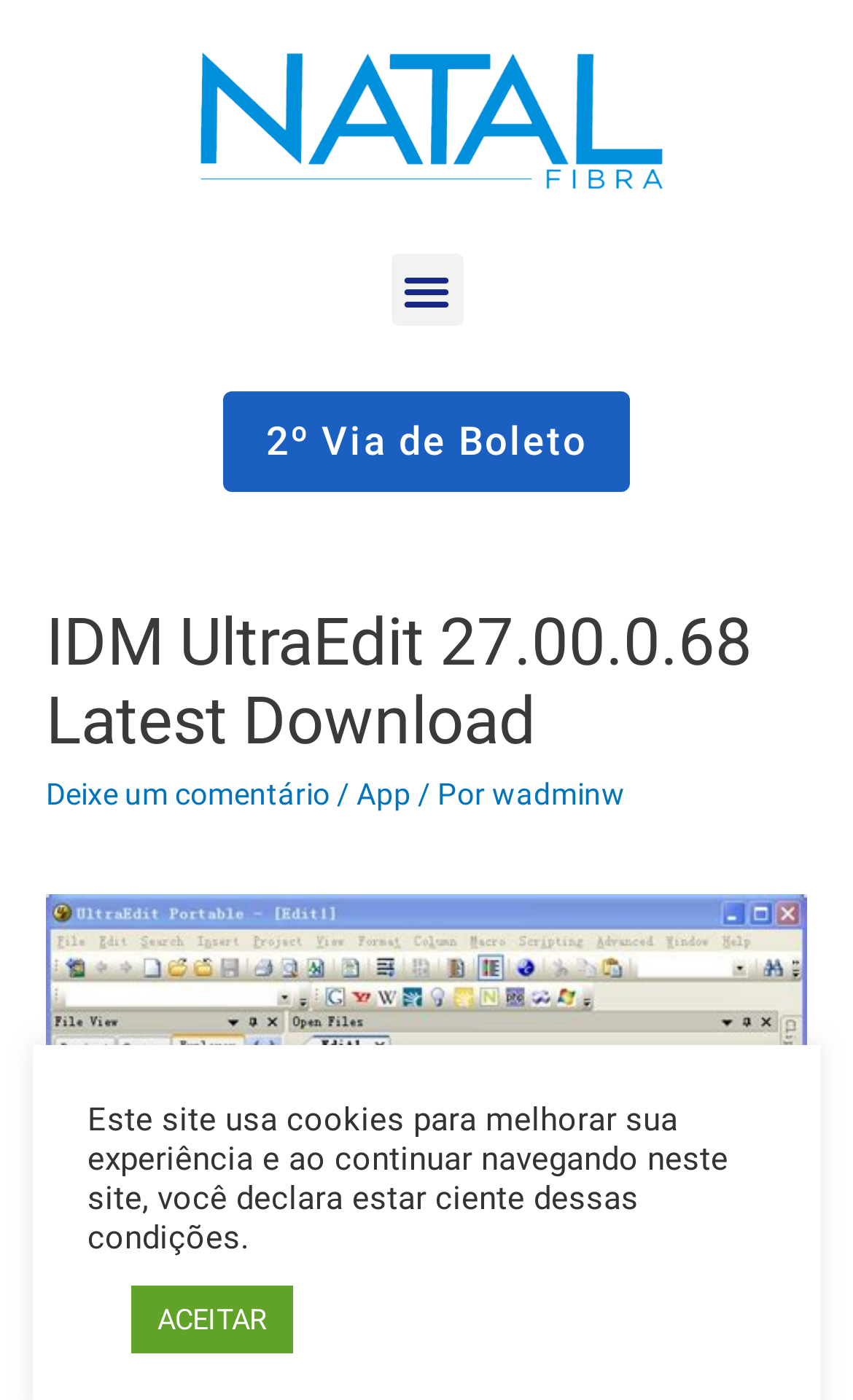Provide a one-word or short-phrase answer to the question:
What is the type of content being discussed on the webpage?

Editorial content